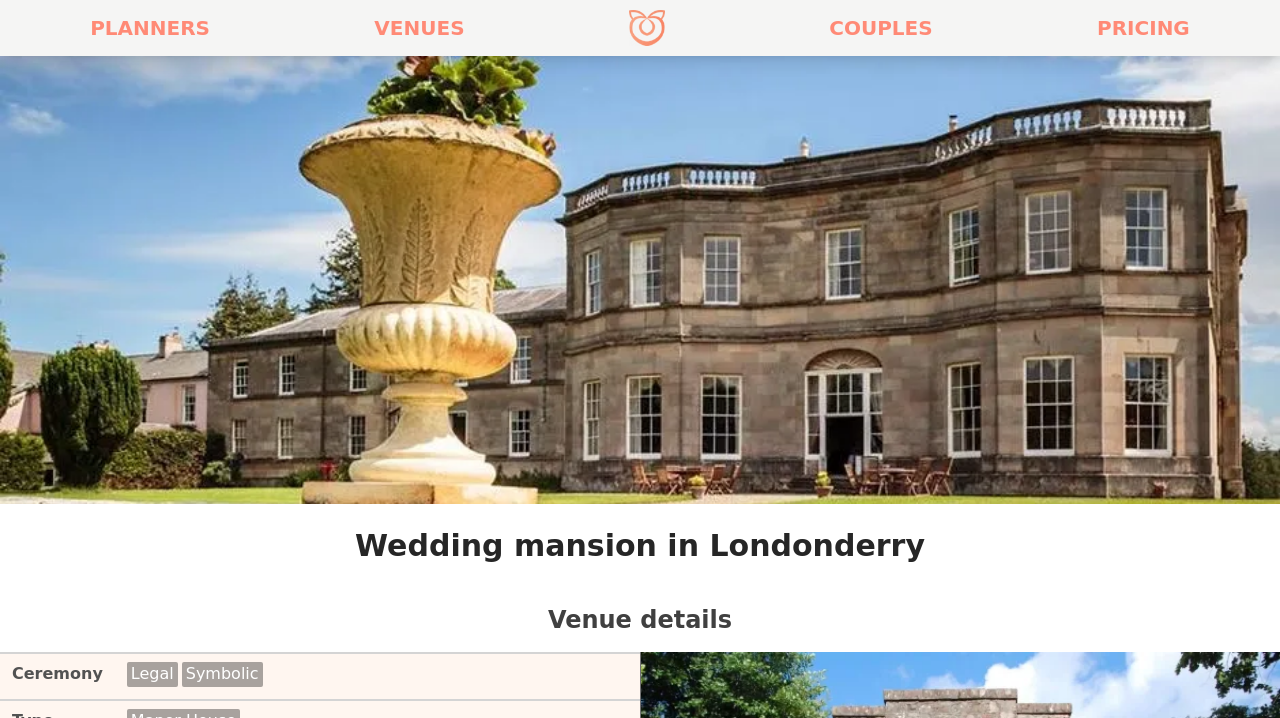What is the first type of wedding ceremony offered?
Please look at the screenshot and answer using one word or phrase.

Legal Symbolic